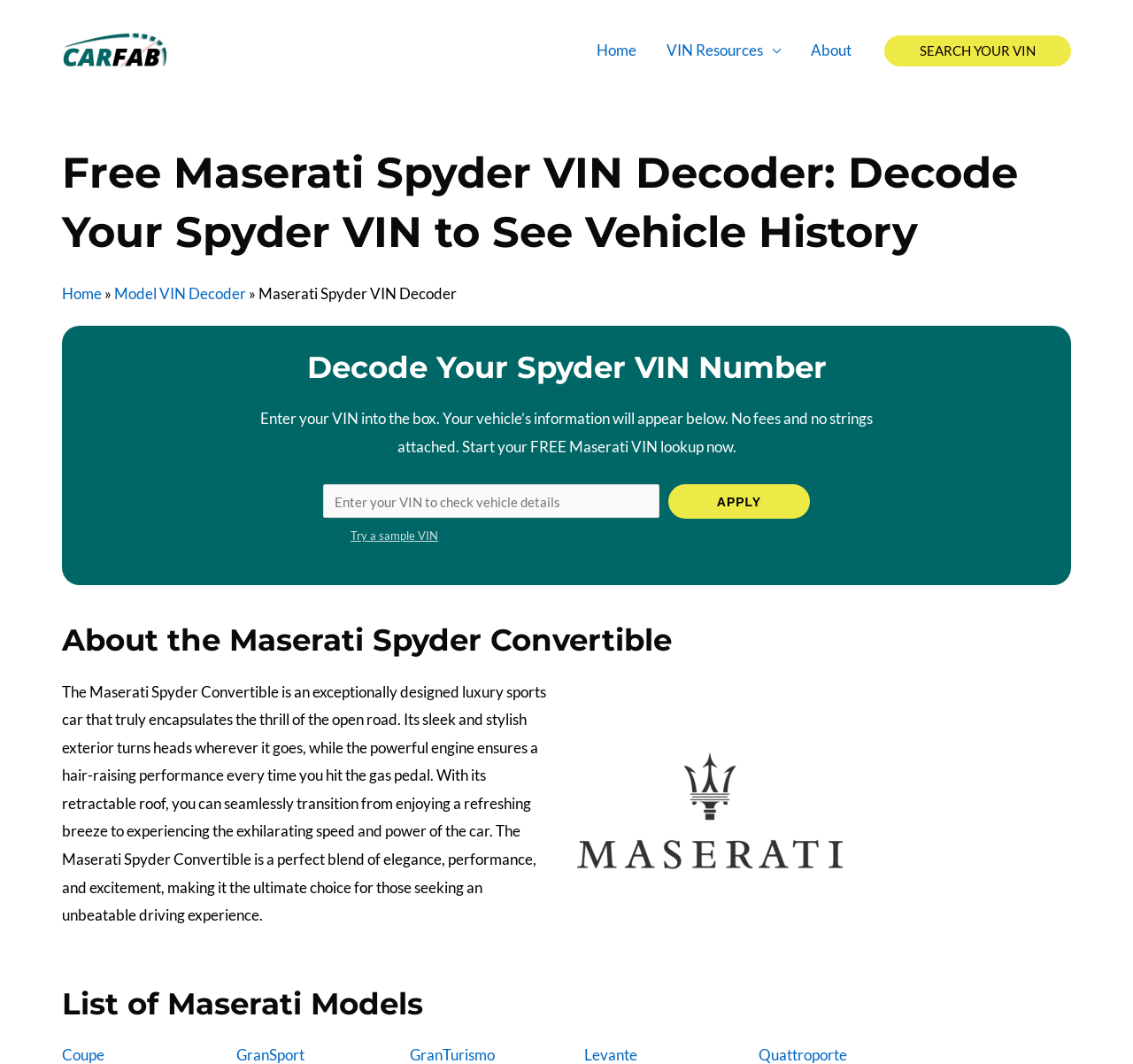What is the purpose of this webpage?
Use the image to give a comprehensive and detailed response to the question.

Based on the webpage's content, it appears that the primary function is to provide a free VIN decoder for Maserati Spyder vehicles, allowing users to retrieve vehicle information and history.